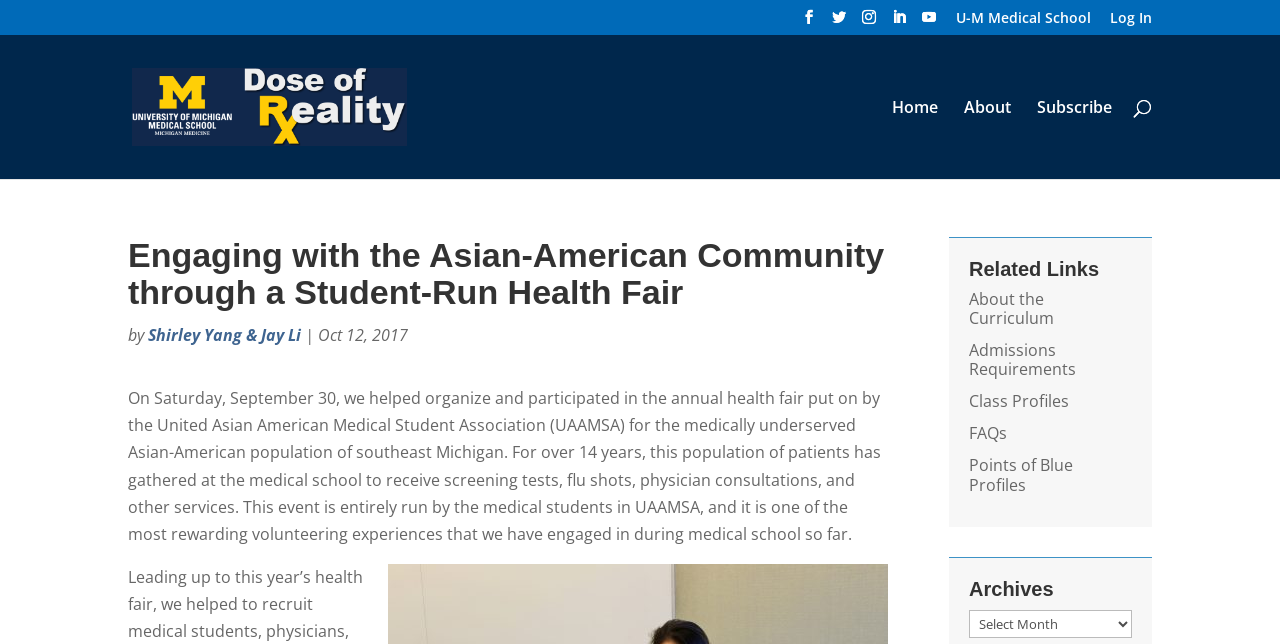Pinpoint the bounding box coordinates of the element to be clicked to execute the instruction: "Read about the authors".

[0.116, 0.503, 0.235, 0.537]